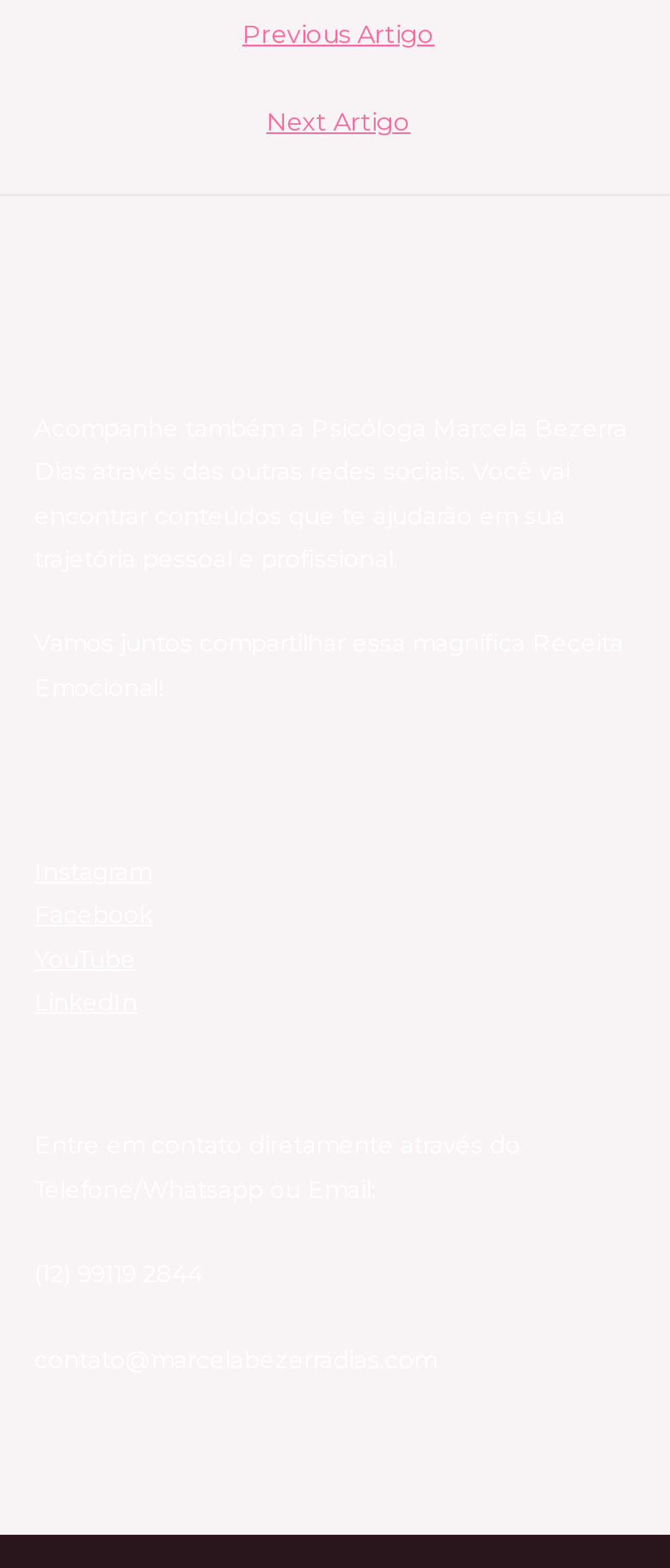Determine the bounding box of the UI element mentioned here: "Next Artigo →". The coordinates must be in the format [left, top, right, bottom] with values ranging from 0 to 1.

[0.024, 0.062, 0.986, 0.099]